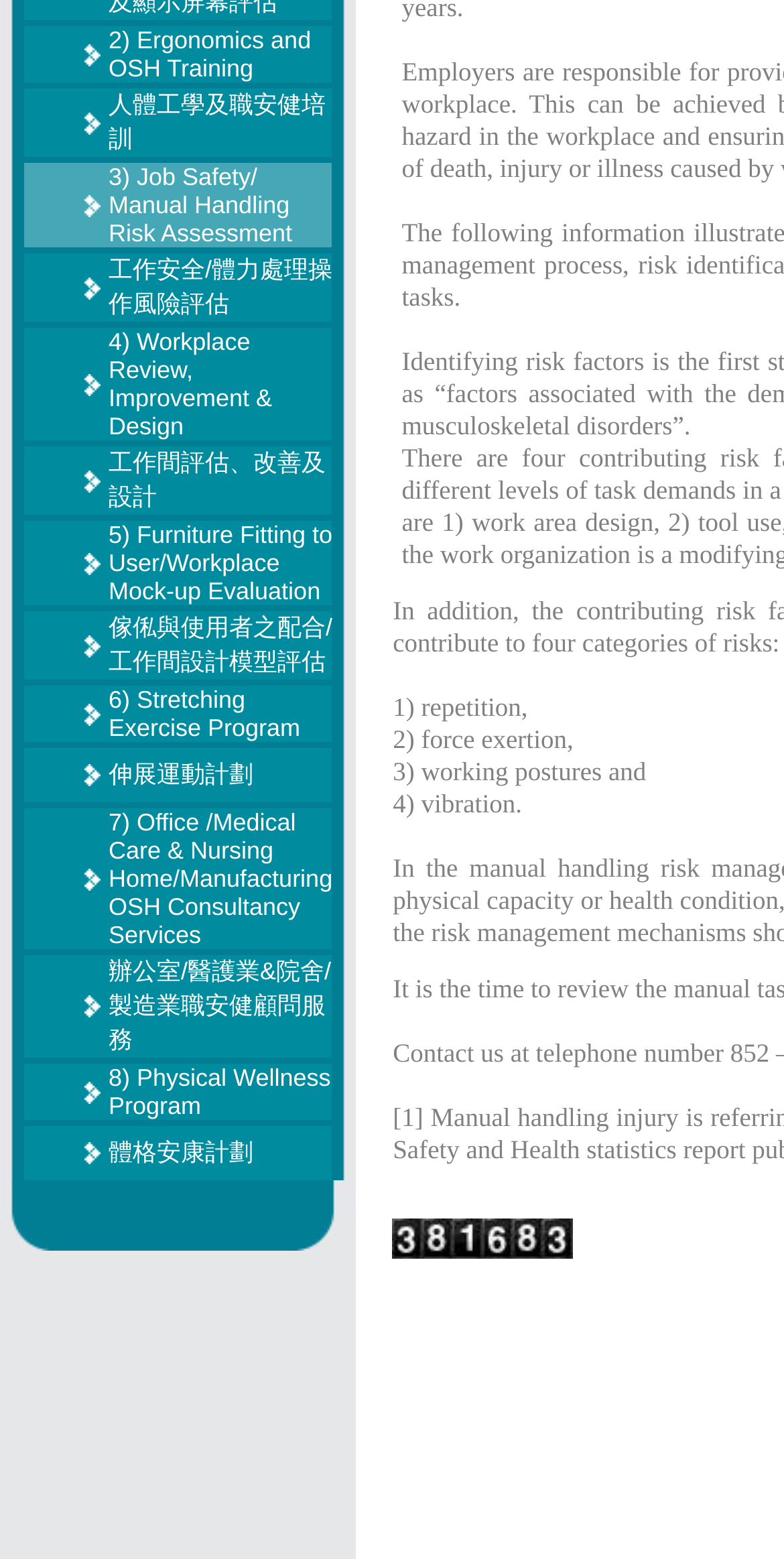Determine the bounding box coordinates for the HTML element described here: "2) Ergonomics and OSH Training".

[0.138, 0.017, 0.397, 0.053]